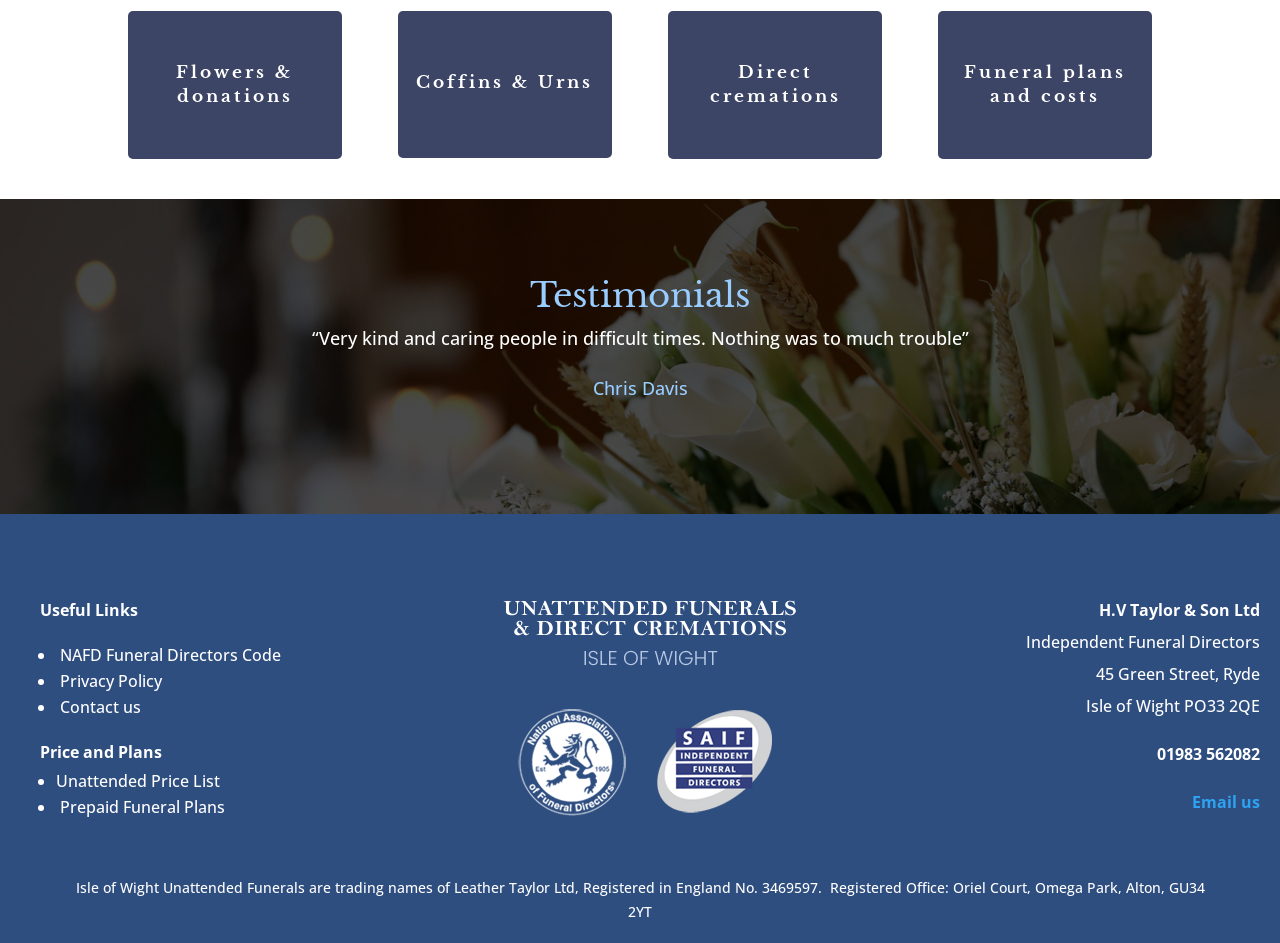Identify the bounding box for the UI element described as: "Unattended Price List". Ensure the coordinates are four float numbers between 0 and 1, formatted as [left, top, right, bottom].

[0.044, 0.817, 0.172, 0.84]